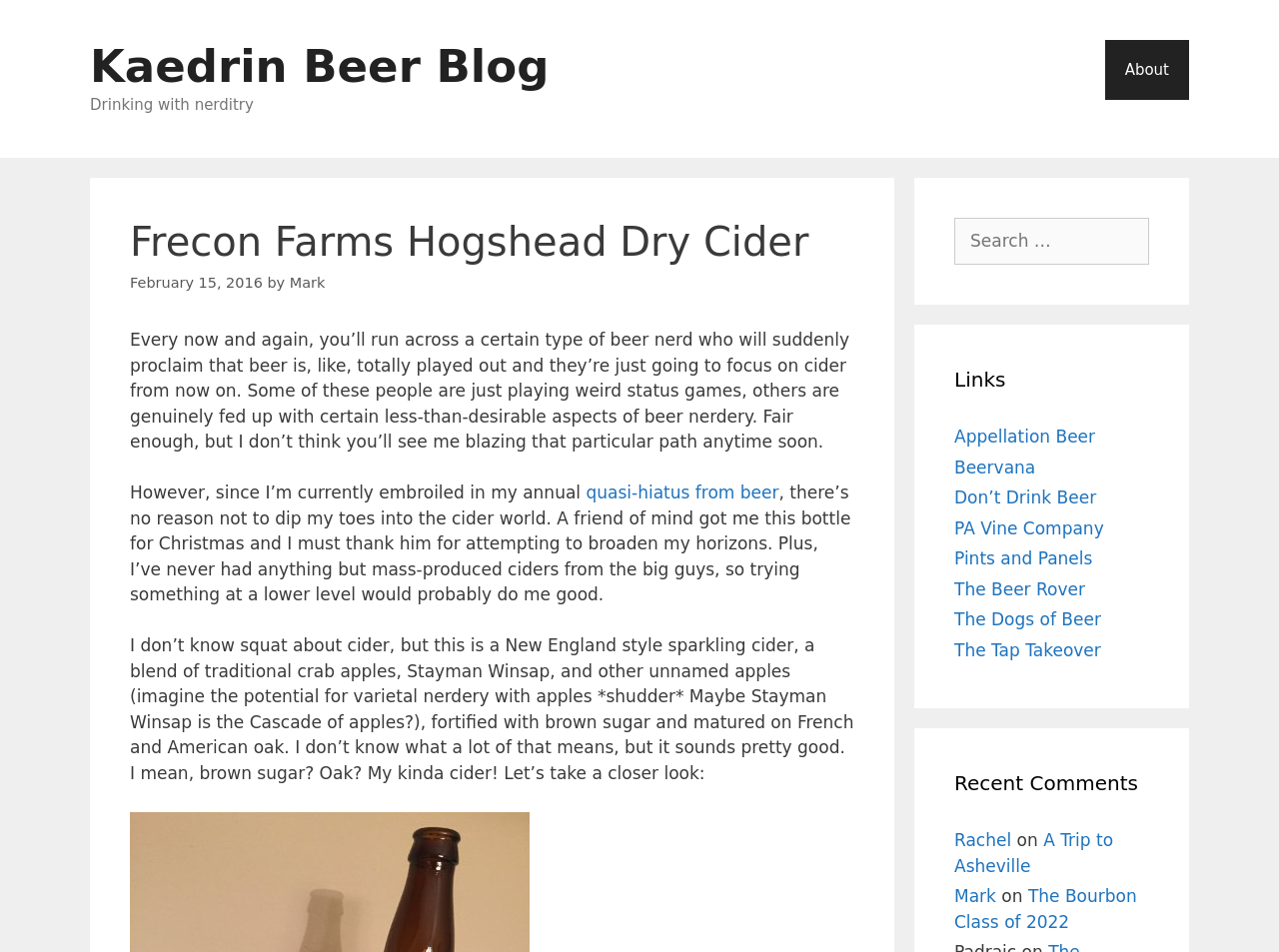What is the name of the blog?
Could you answer the question in a detailed manner, providing as much information as possible?

The name of the blog can be found in the banner section at the top of the webpage, where it says 'Kaedrin Beer Blog'.